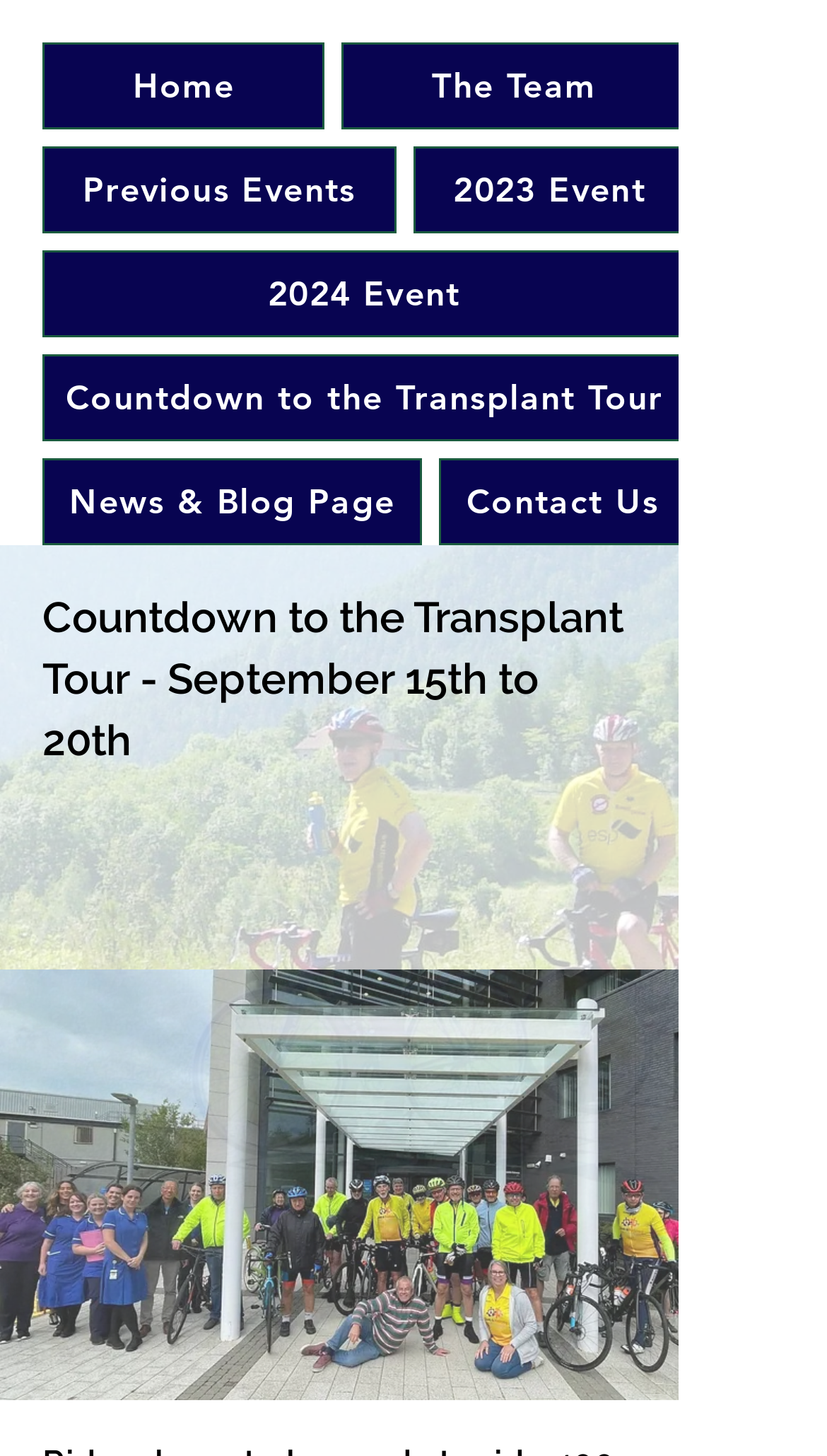Please determine the bounding box coordinates of the element's region to click for the following instruction: "Read news about Mbappe Faces Pay Cut in Real Madrid Move Amid PSG Exit Announcement".

None